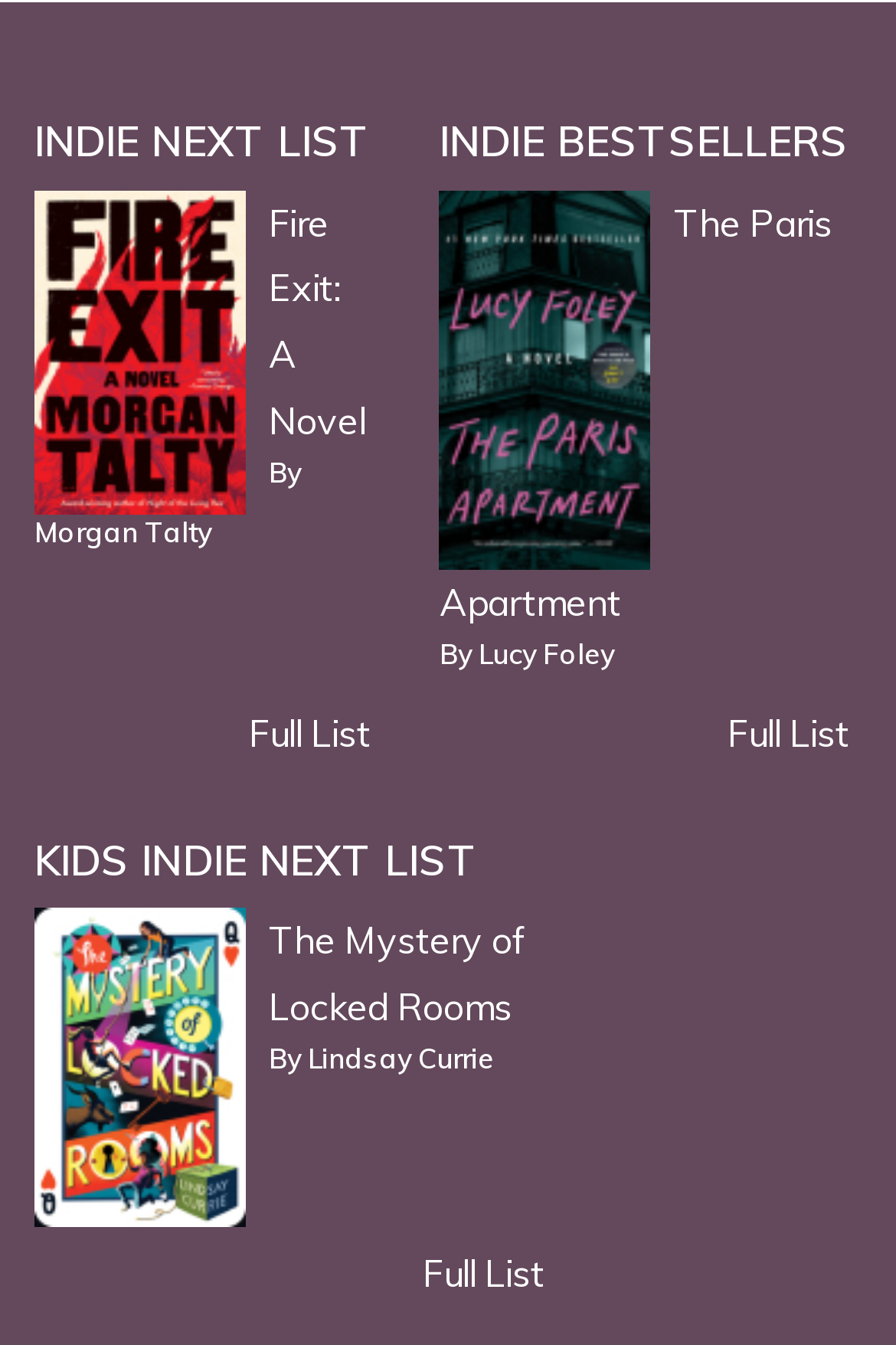Use a single word or phrase to answer the question: 
What is the category of 'Fire Exit: A Novel'?

INDIE NEXT LIST